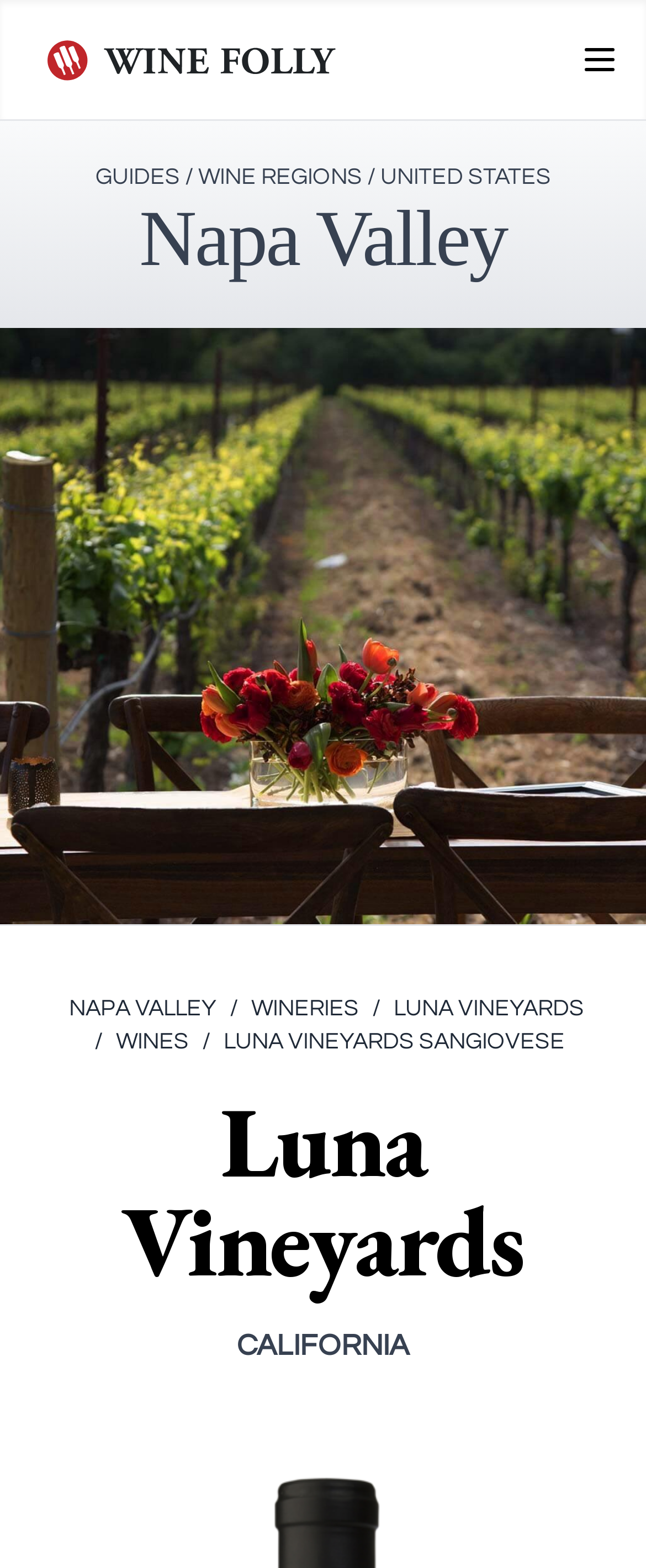Kindly respond to the following question with a single word or a brief phrase: 
What is the name of the winery?

Luna Vineyards